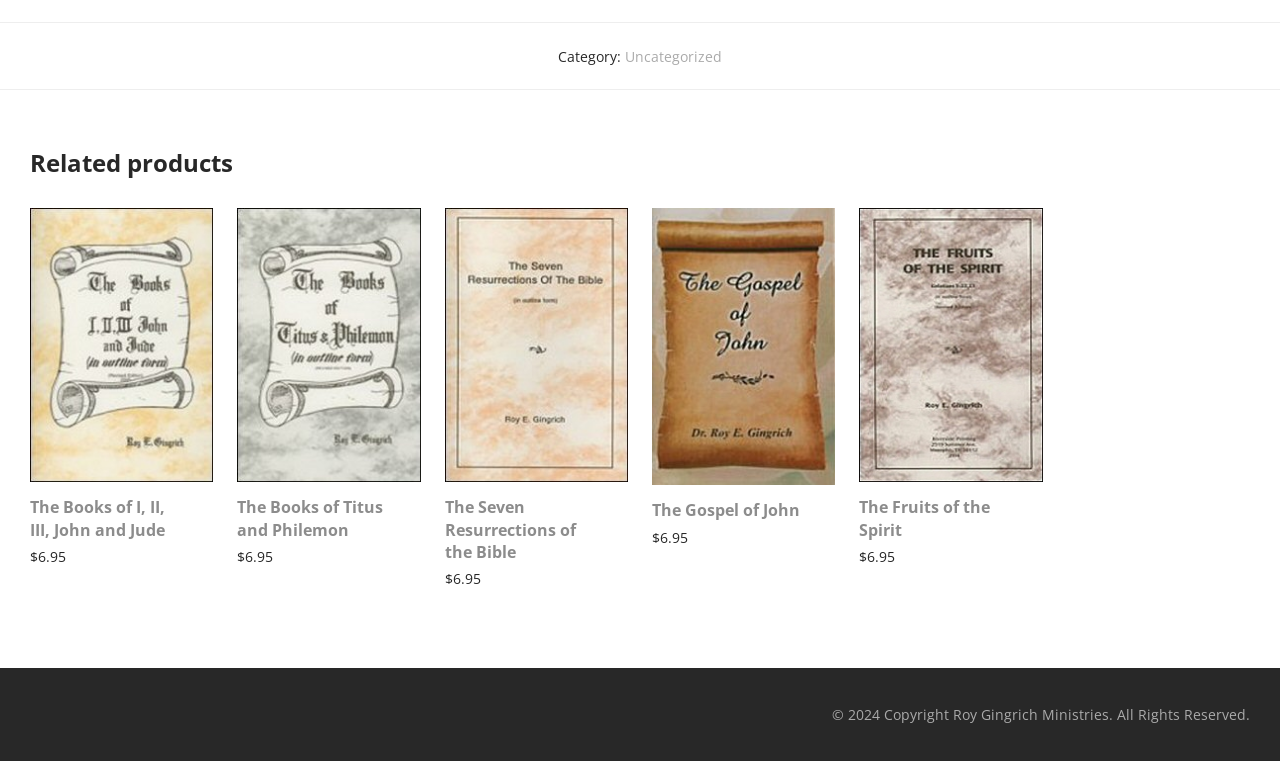What is the purpose of the 'Show more' links?
Carefully analyze the image and provide a detailed answer to the question.

The 'Show more' links are likely used to provide additional information about each product. When clicked, they may expand to show more details, such as a product description, reviews, or other relevant information.